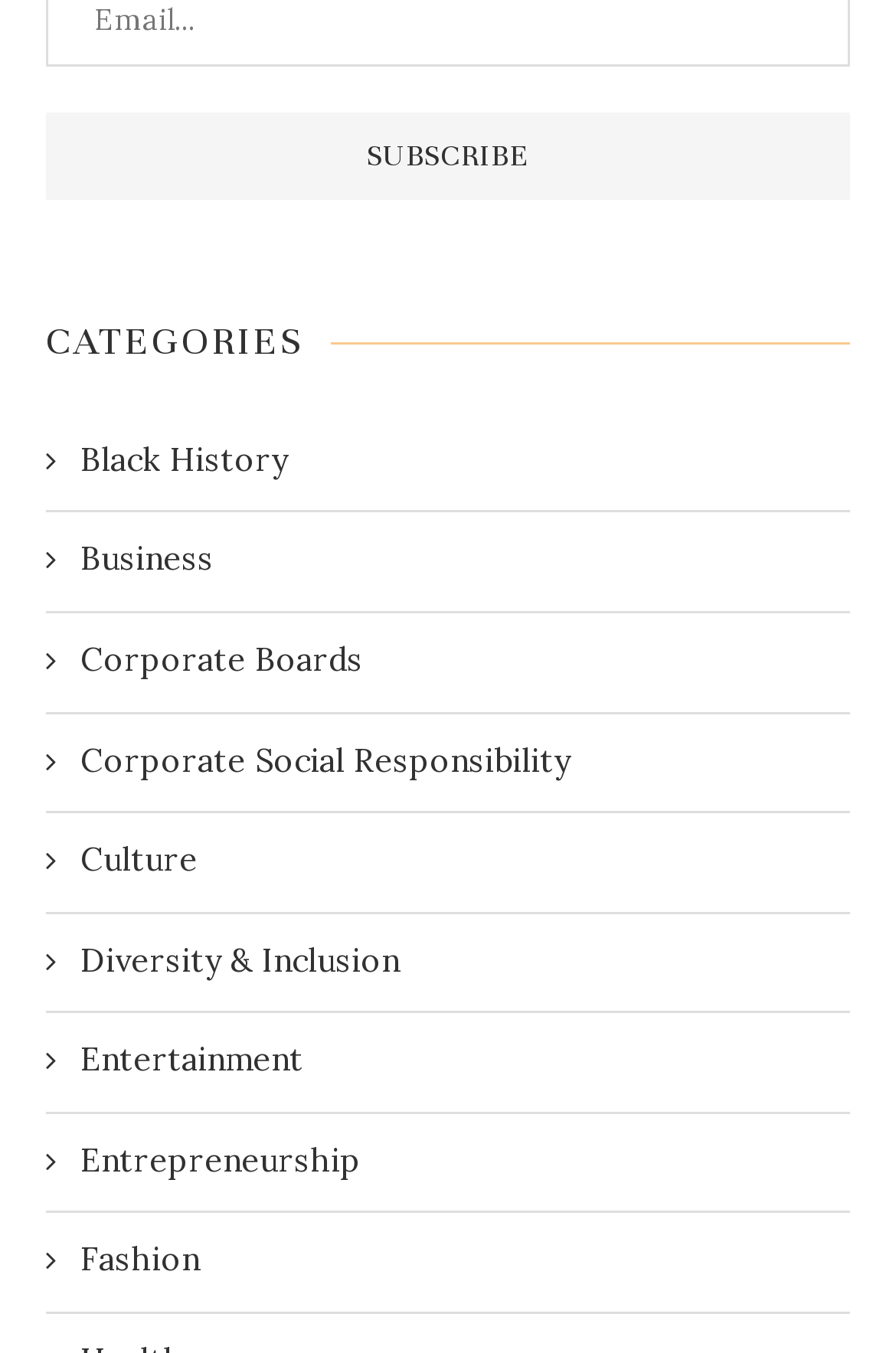Please specify the bounding box coordinates for the clickable region that will help you carry out the instruction: "Go to Voices home page".

None